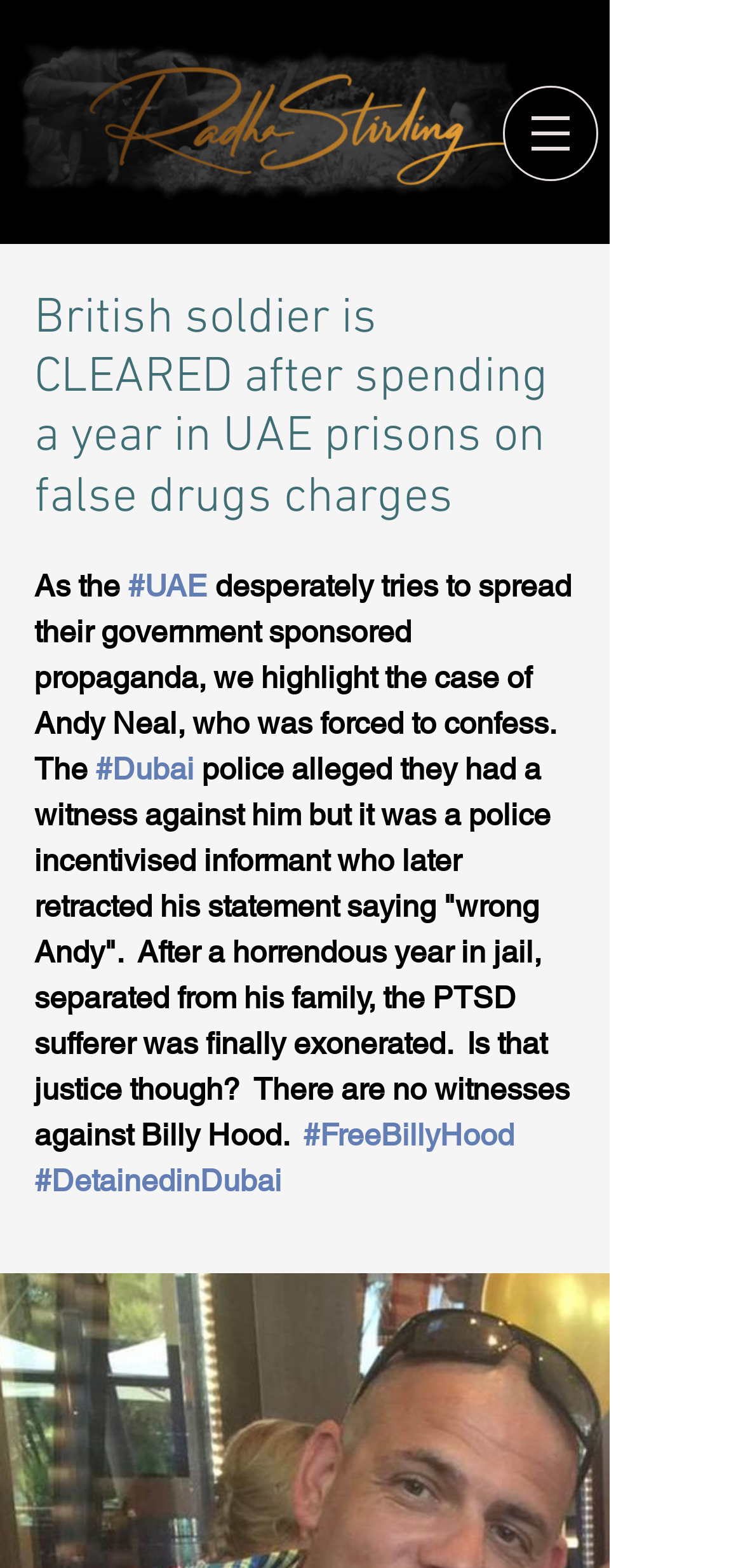What is the logo image on the top right?
From the screenshot, supply a one-word or short-phrase answer.

Radha-Stirling-logo